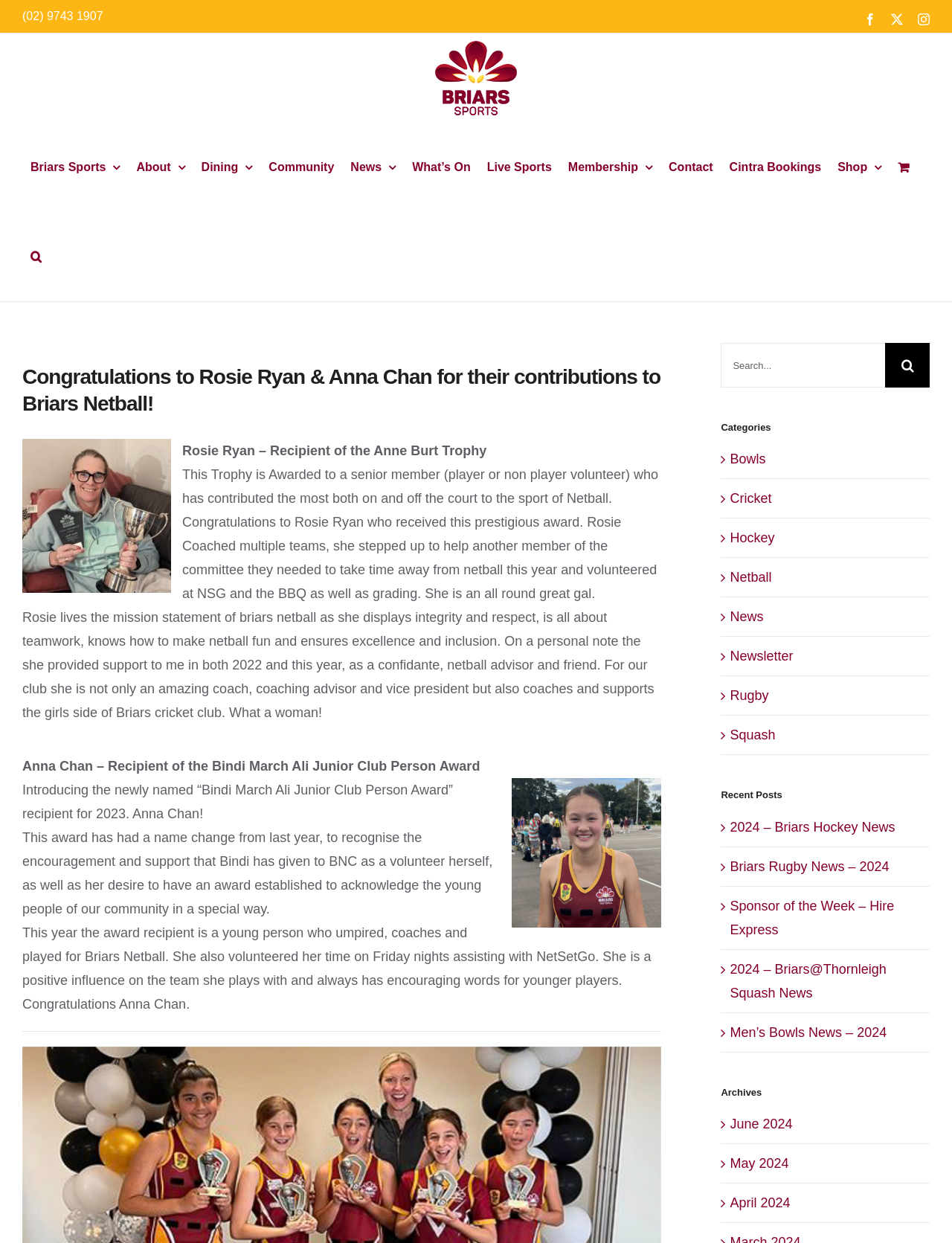What is the purpose of the Anne Burt Trophy?
Based on the image, please offer an in-depth response to the question.

The webpage explains that the Anne Burt Trophy is awarded to a senior member who has contributed the most both on and off the court to the sport of Netball, indicating that its purpose is to recognize and appreciate the contributions of senior members to the sport.